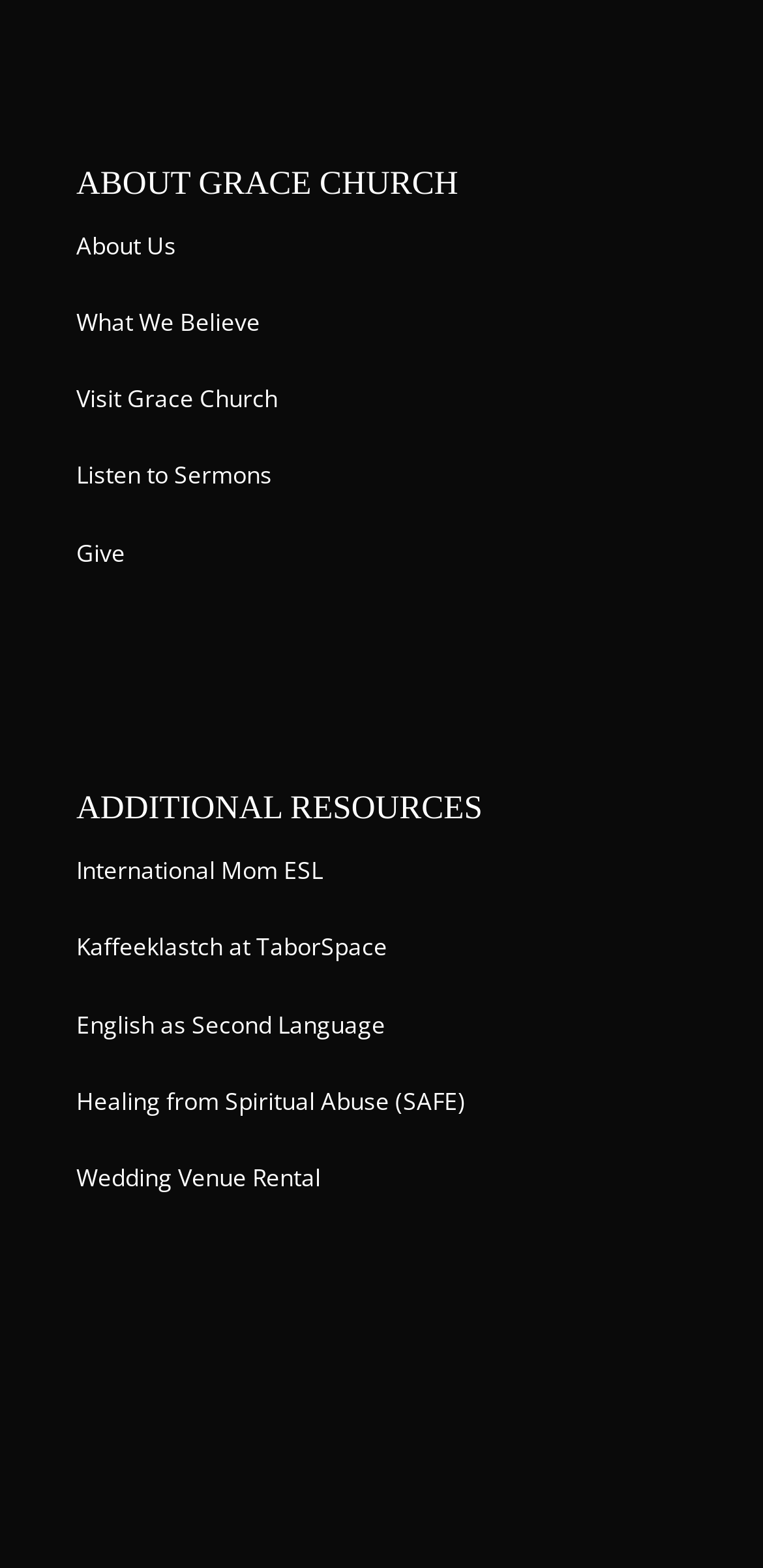Find the bounding box coordinates of the clickable area that will achieve the following instruction: "Explore International Mom ESL resources".

[0.1, 0.545, 0.423, 0.566]